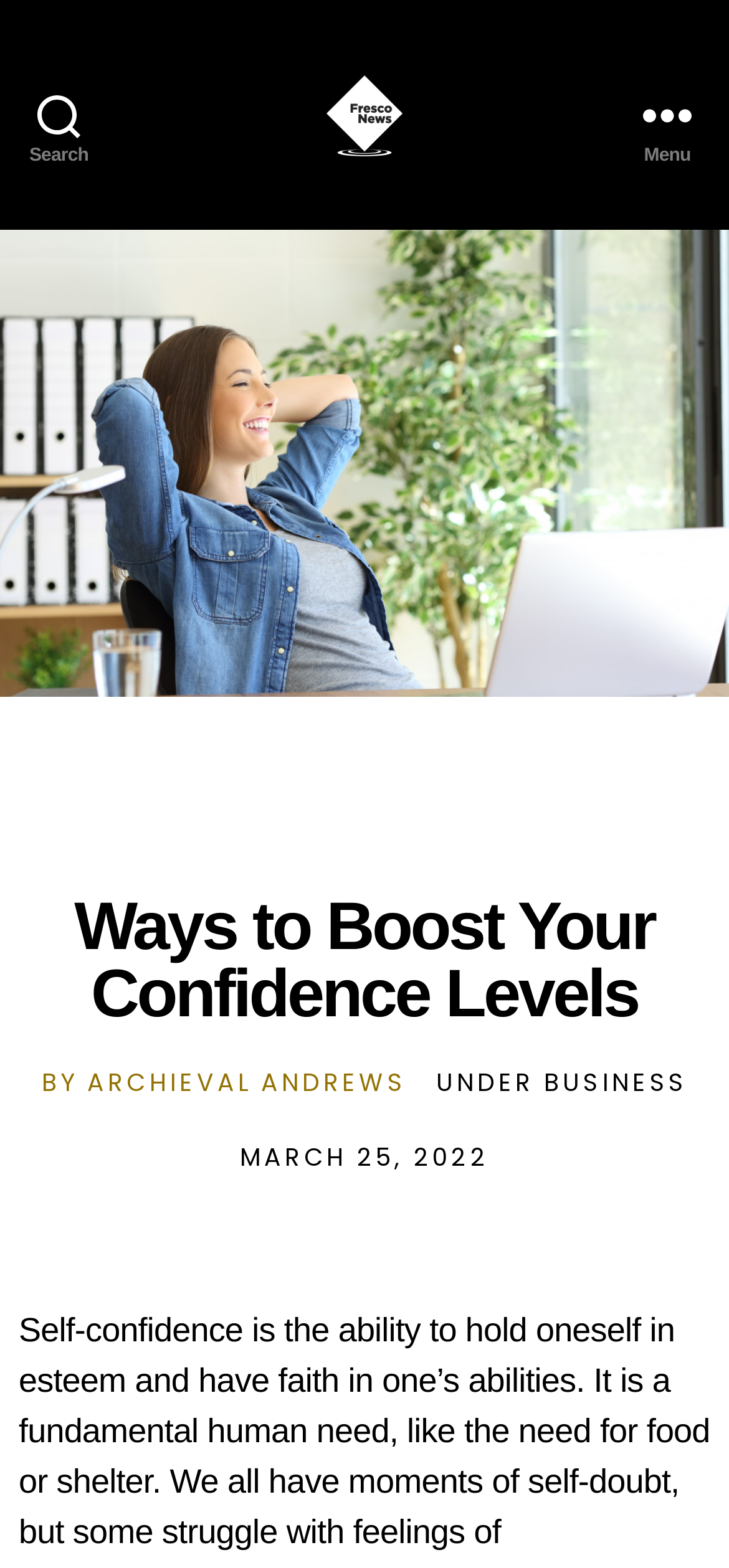Craft a detailed narrative of the webpage's structure and content.

The webpage is about boosting confidence, with a focus on different ways to achieve it. At the top left corner, there is a search button. Next to it, in the top center, is a link to "Fresco News" accompanied by an image with the same name. On the top right corner, there is a menu button. 

Below the top section, a large image of a woman smiling takes up the full width of the page. Underneath the image, there is a heading that reads "Ways to Boost Your Confidence Levels". 

Following the heading, there is a byline "BY ARCHIEVAL ANDREWS" on the left, and a category label "UNDER BUSINESS" on the right. Between them, there is a timestamp "MARCH 25, 2022".